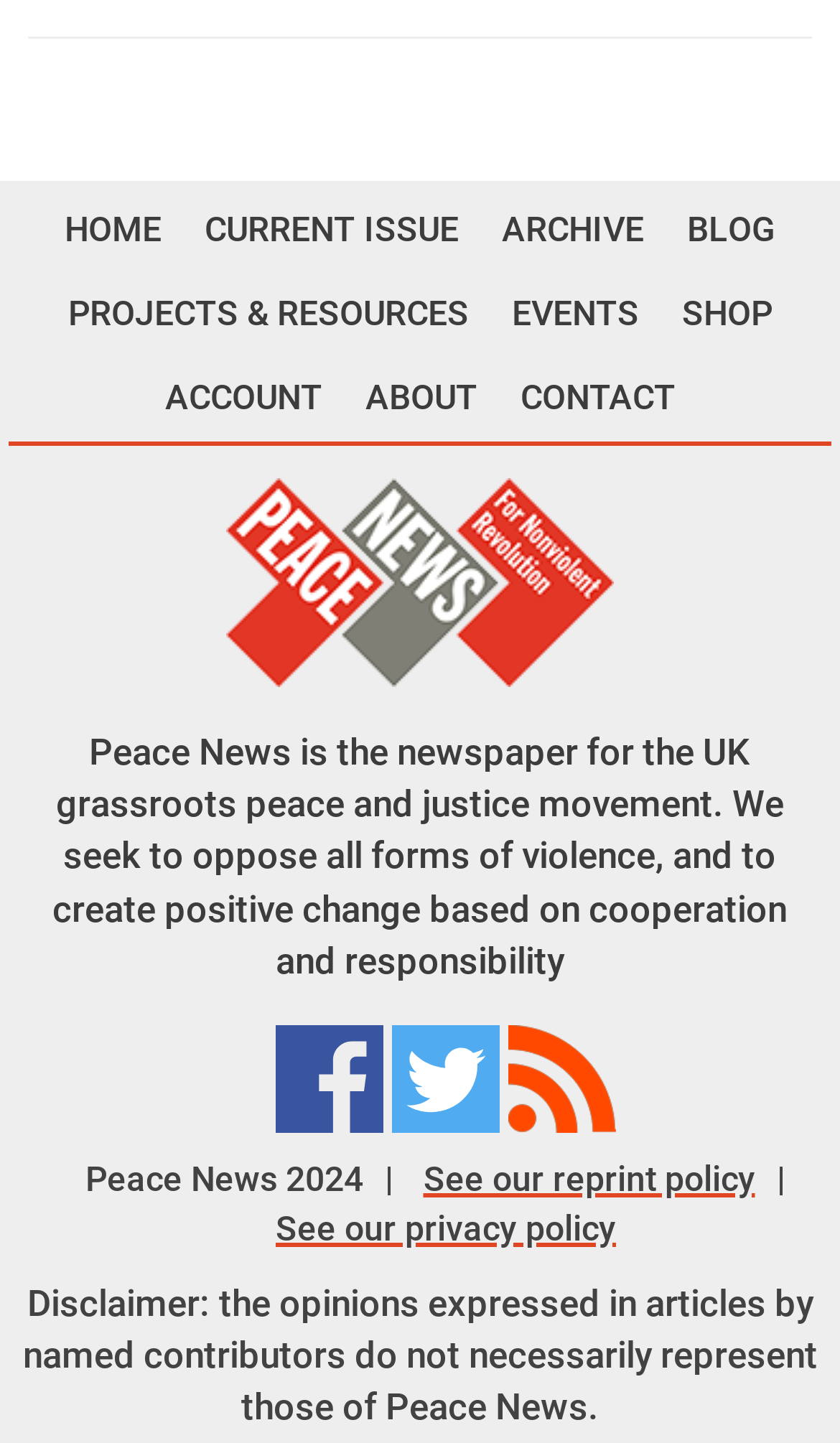Respond to the question below with a single word or phrase:
What is the name of the newspaper?

Peace News